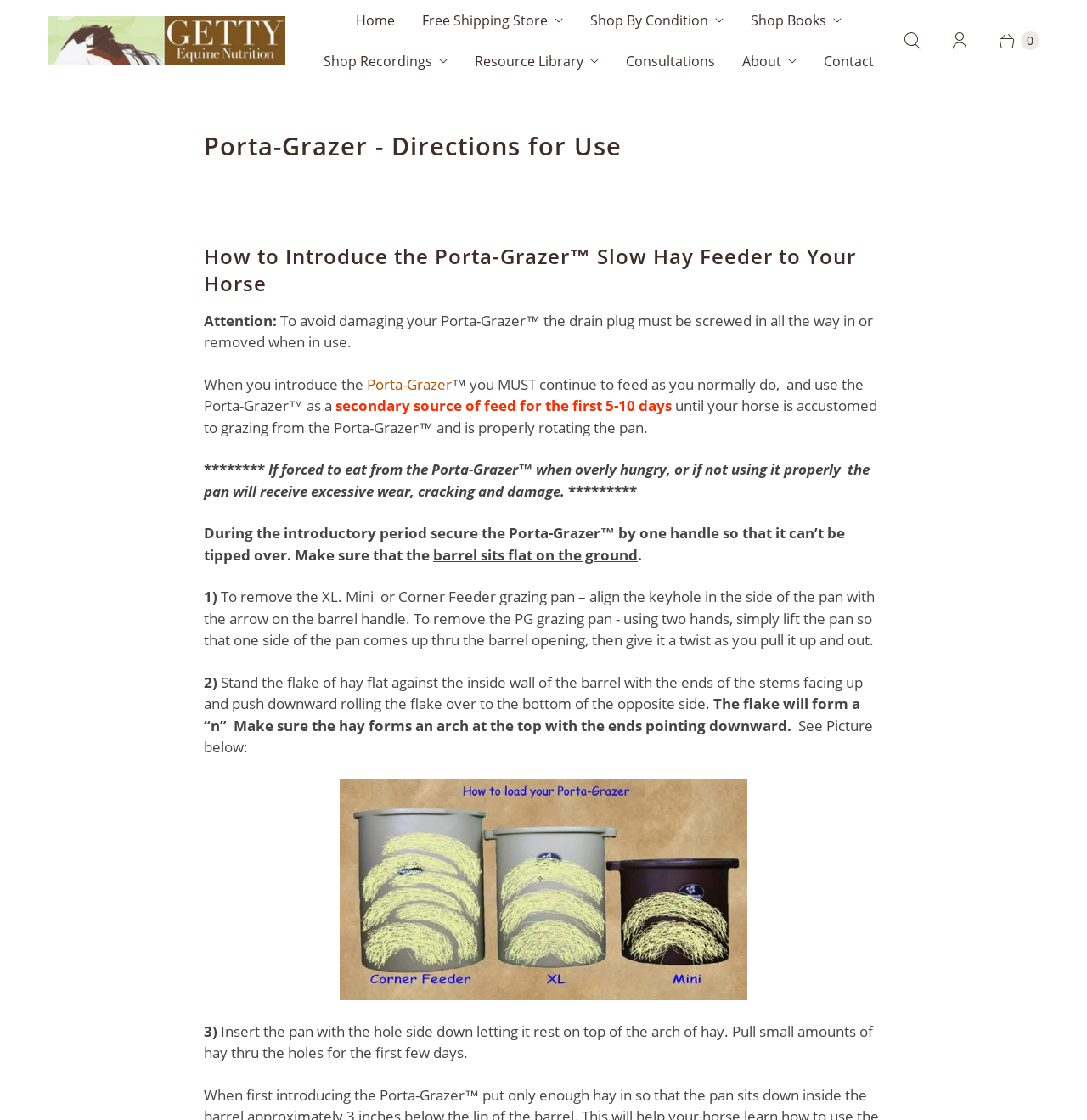What should you do with the hay flake when loading the Porta-Grazer?
Look at the image and respond to the question as thoroughly as possible.

According to the instructions, 'Stand the flake of hay flat against the inside wall of the barrel with the ends of the stems facing up and push downward rolling the flake over to the bottom of the opposite side.' This indicates that the hay flake should be stood flat against the inside wall of the barrel.